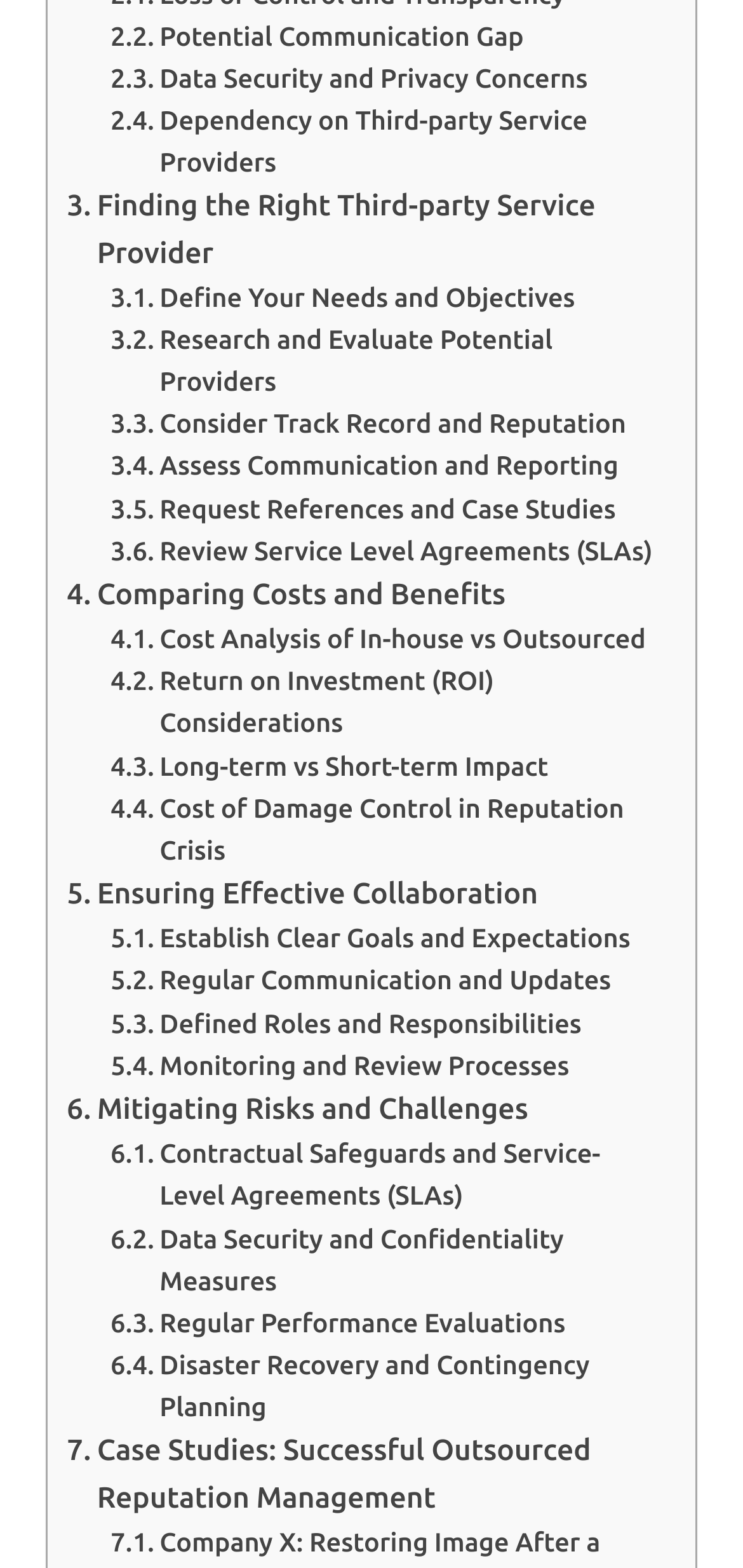Specify the bounding box coordinates of the element's region that should be clicked to achieve the following instruction: "View 'Define Your Needs and Objectives'". The bounding box coordinates consist of four float numbers between 0 and 1, in the format [left, top, right, bottom].

[0.149, 0.176, 0.774, 0.203]